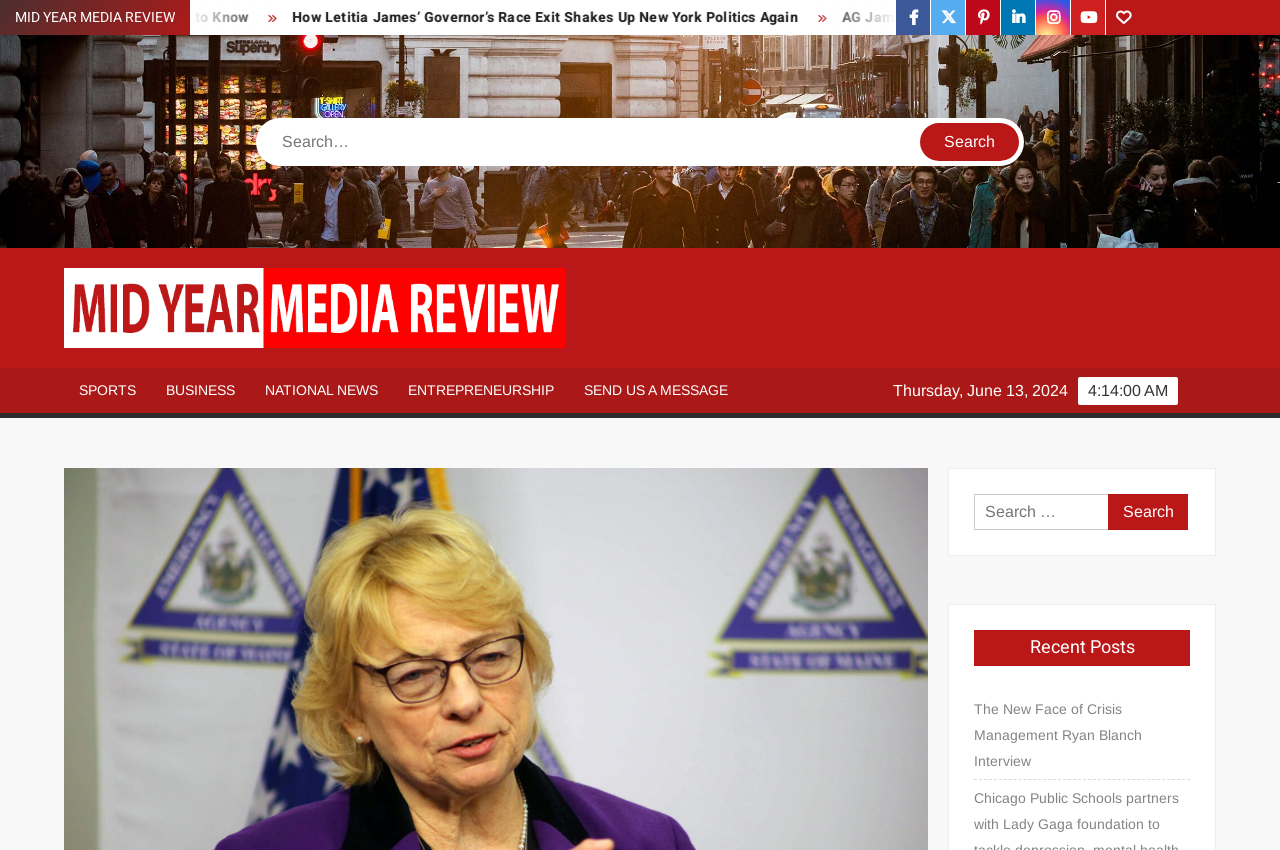Extract the text of the main heading from the webpage.

Maine’s state of emergency to end on June 30